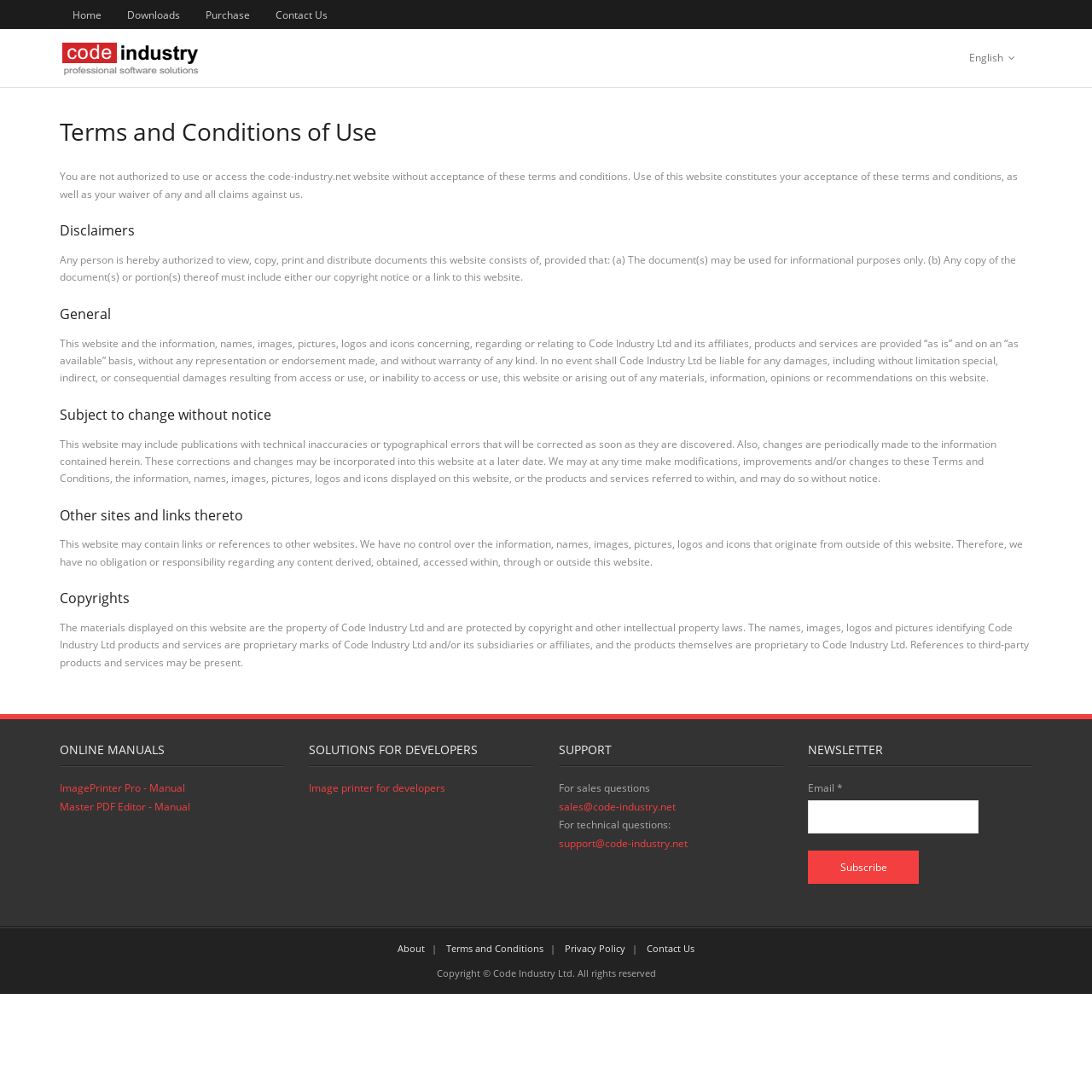Please respond to the question with a concise word or phrase:
What is the copyright information mentioned on the webpage?

Copyright Code Industry Ltd. All rights reserved